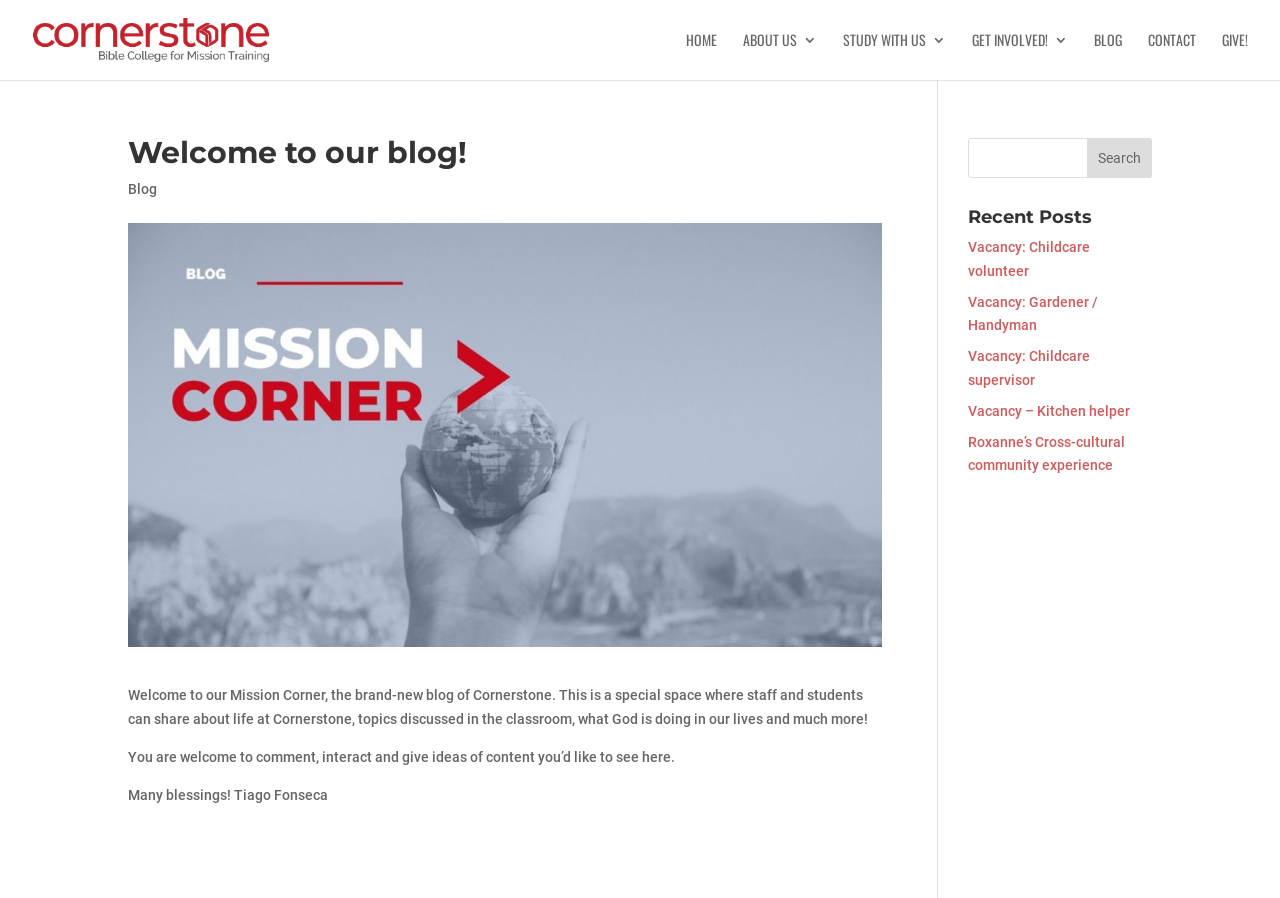Pinpoint the bounding box coordinates of the clickable element needed to complete the instruction: "Click the CONTACT link". The coordinates should be provided as four float numbers between 0 and 1: [left, top, right, bottom].

[0.897, 0.037, 0.934, 0.089]